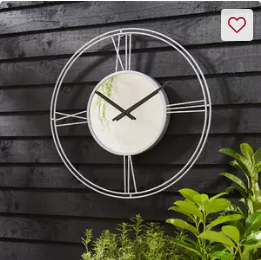What is the material of the backdrop?
Based on the image, answer the question with as much detail as possible.

The caption states that the clock is set against a 'dark wooden backdrop', implying that the material of the backdrop is dark wood.